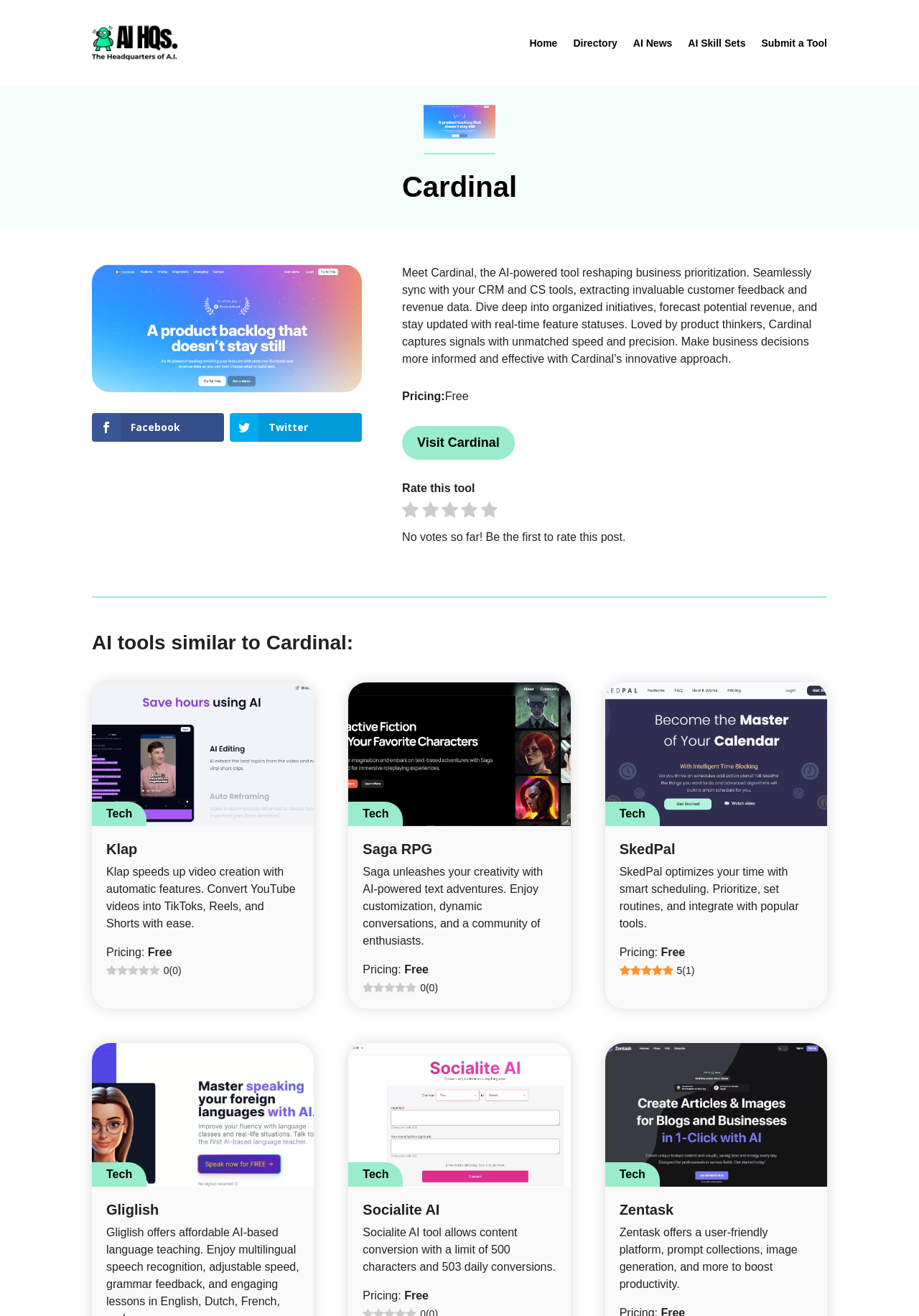What is the purpose of Cardinal?
Using the image provided, answer with just one word or phrase.

Business prioritization